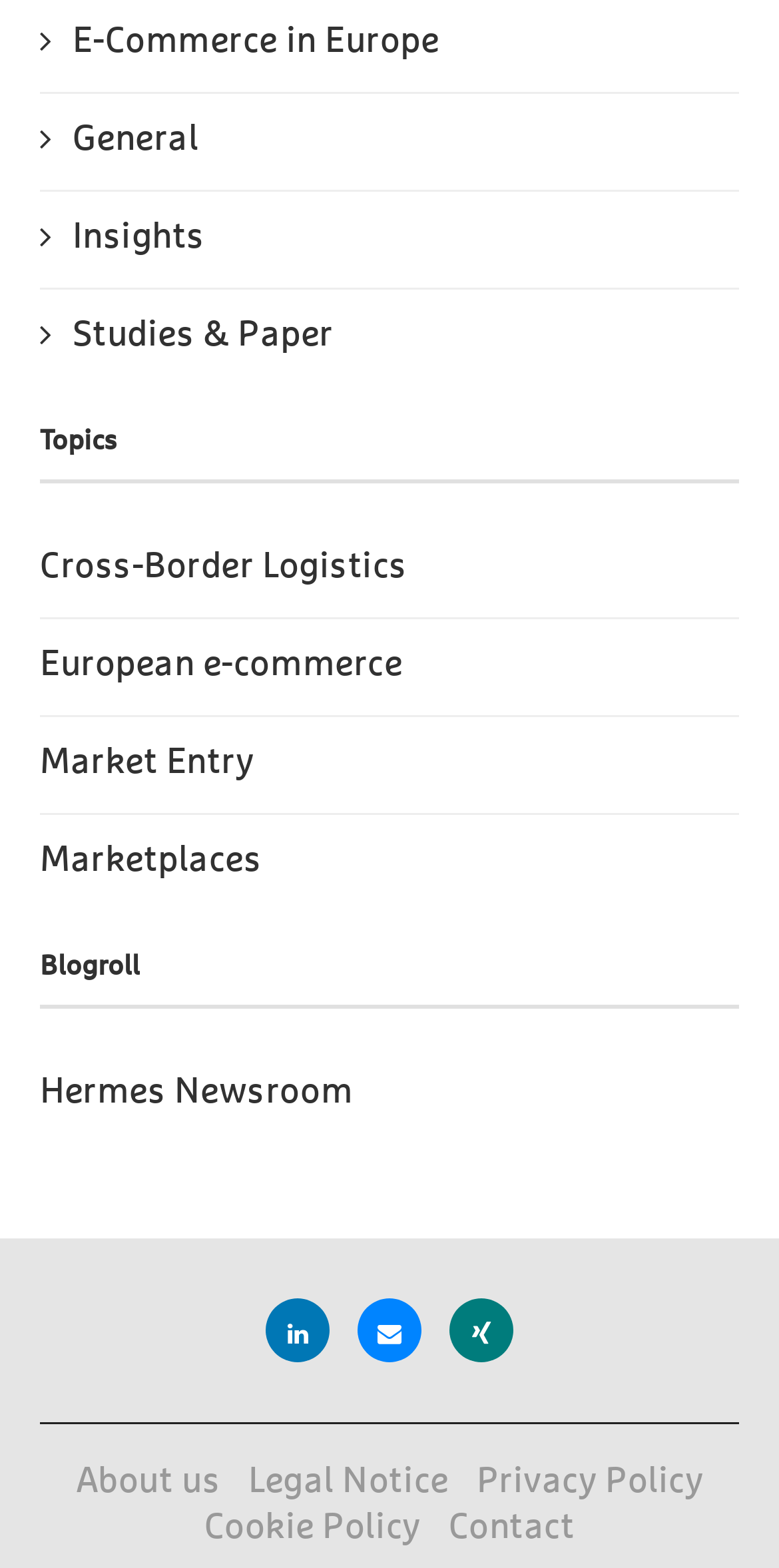Provide a brief response to the question using a single word or phrase: 
What is the first topic listed?

Cross-Border Logistics